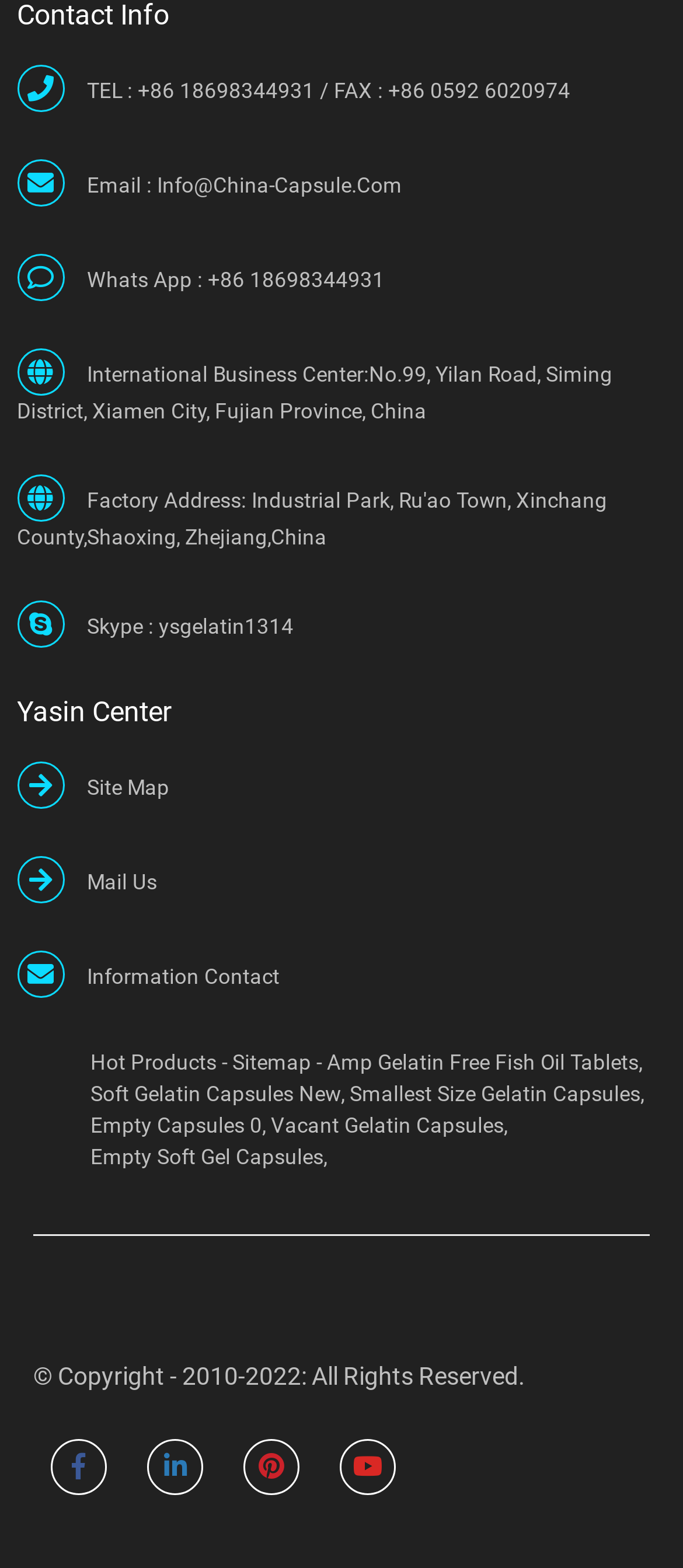Pinpoint the bounding box coordinates of the element that must be clicked to accomplish the following instruction: "Go to the home page". The coordinates should be in the format of four float numbers between 0 and 1, i.e., [left, top, right, bottom].

None